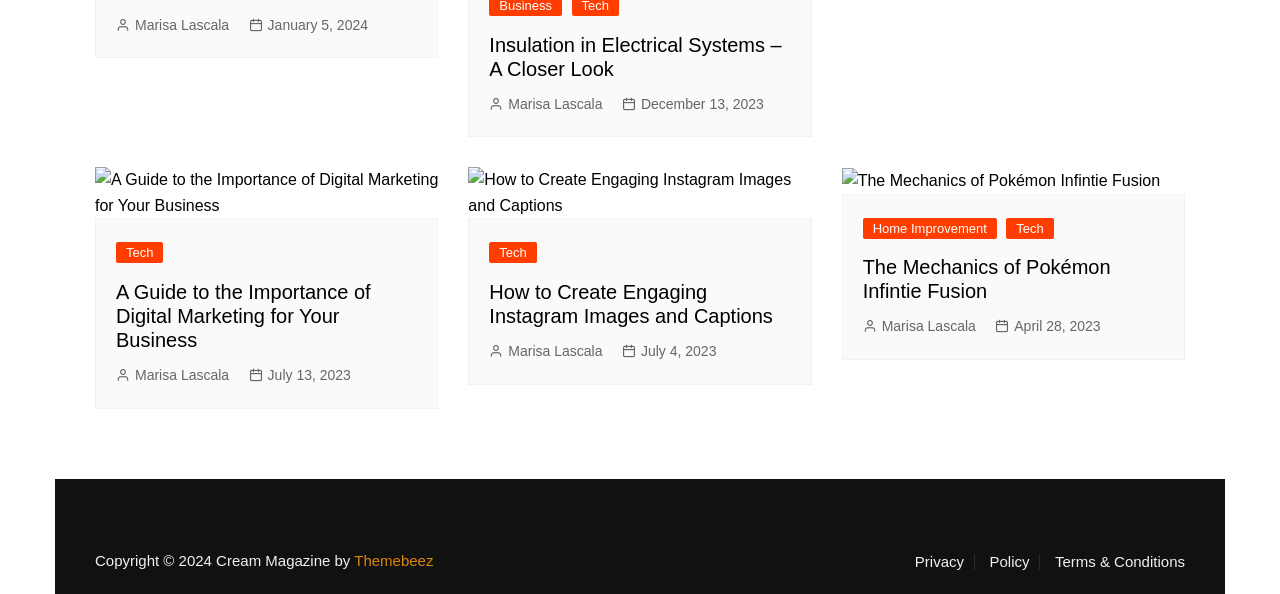Locate the bounding box coordinates of the area you need to click to fulfill this instruction: 'View the image about digital marketing for business'. The coordinates must be in the form of four float numbers ranging from 0 to 1: [left, top, right, bottom].

[0.074, 0.281, 0.342, 0.368]